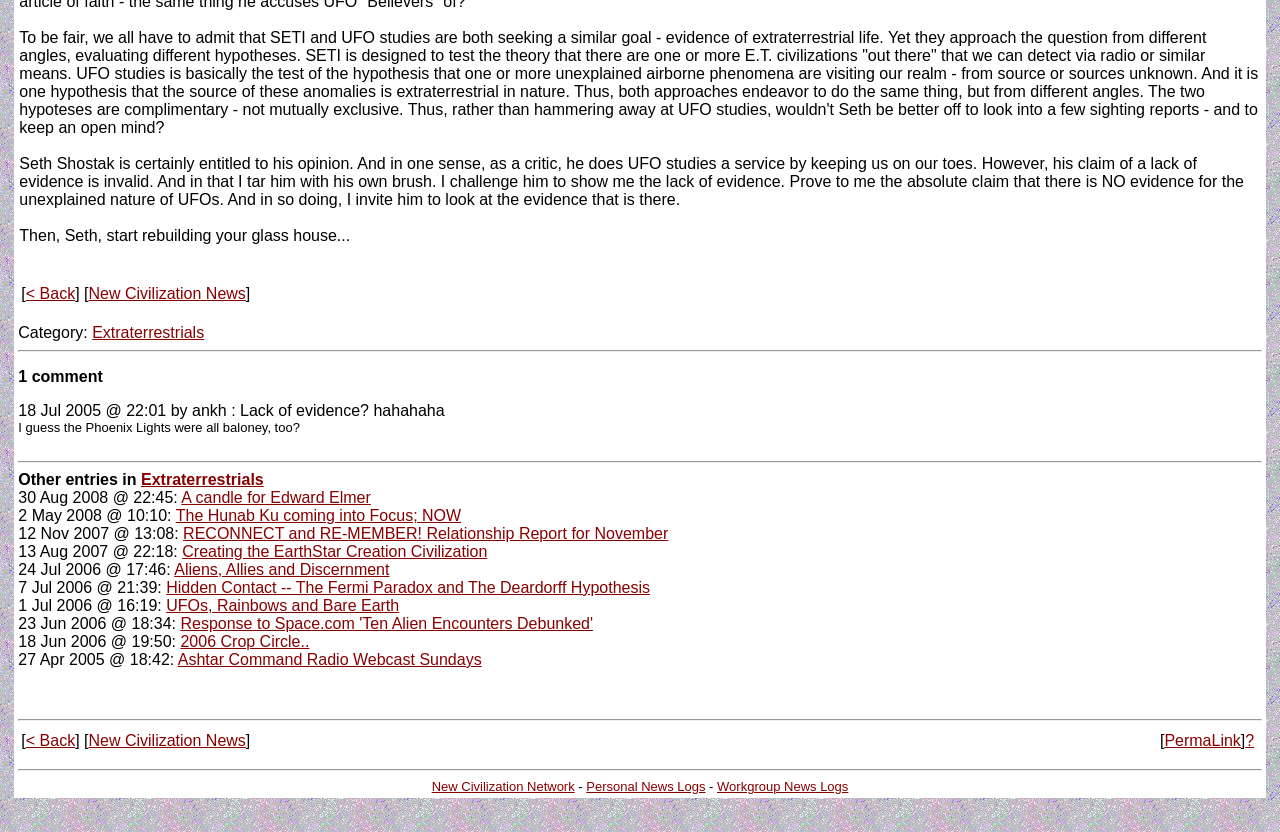Find the bounding box coordinates for the HTML element specified by: "Aliens, Allies and Discernment".

[0.136, 0.674, 0.304, 0.695]